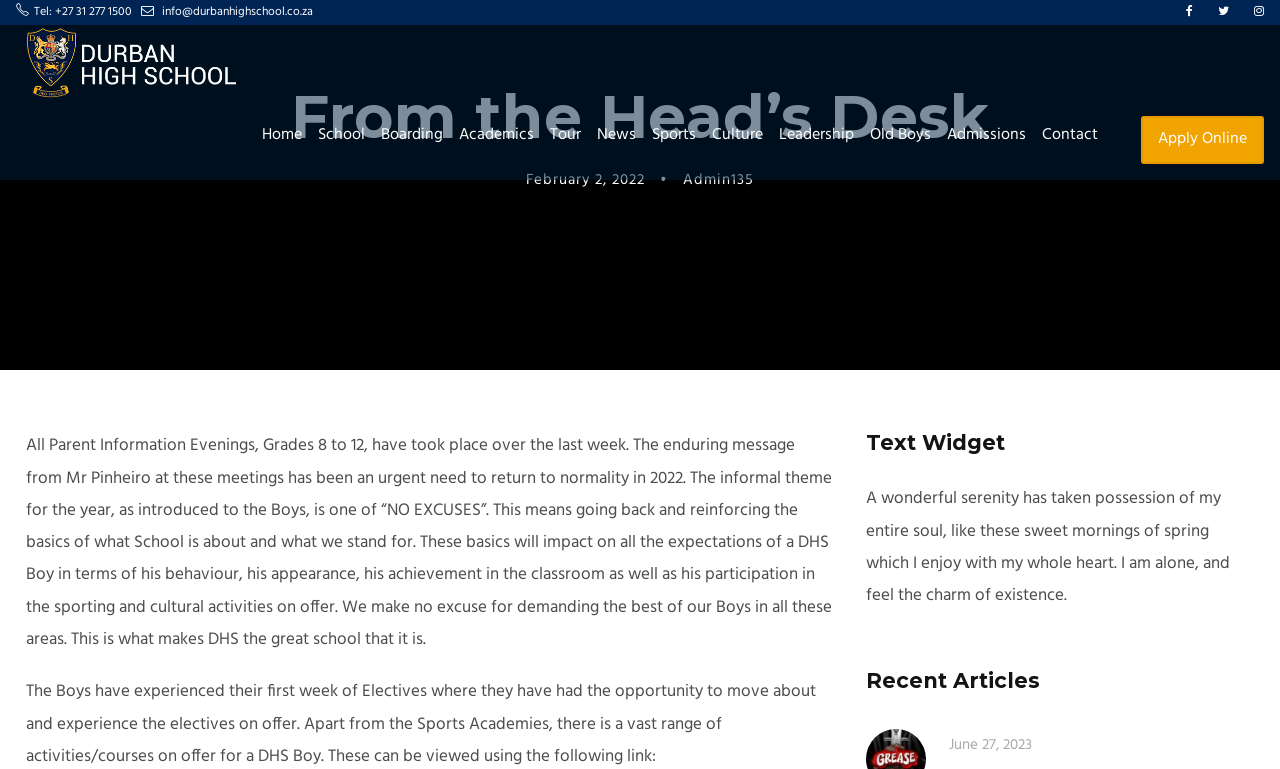Please determine the bounding box coordinates, formatted as (top-left x, top-left y, bottom-right x, bottom-right y), with all values as floating point numbers between 0 and 1. Identify the bounding box of the region described as: Tour

[0.43, 0.159, 0.454, 0.233]